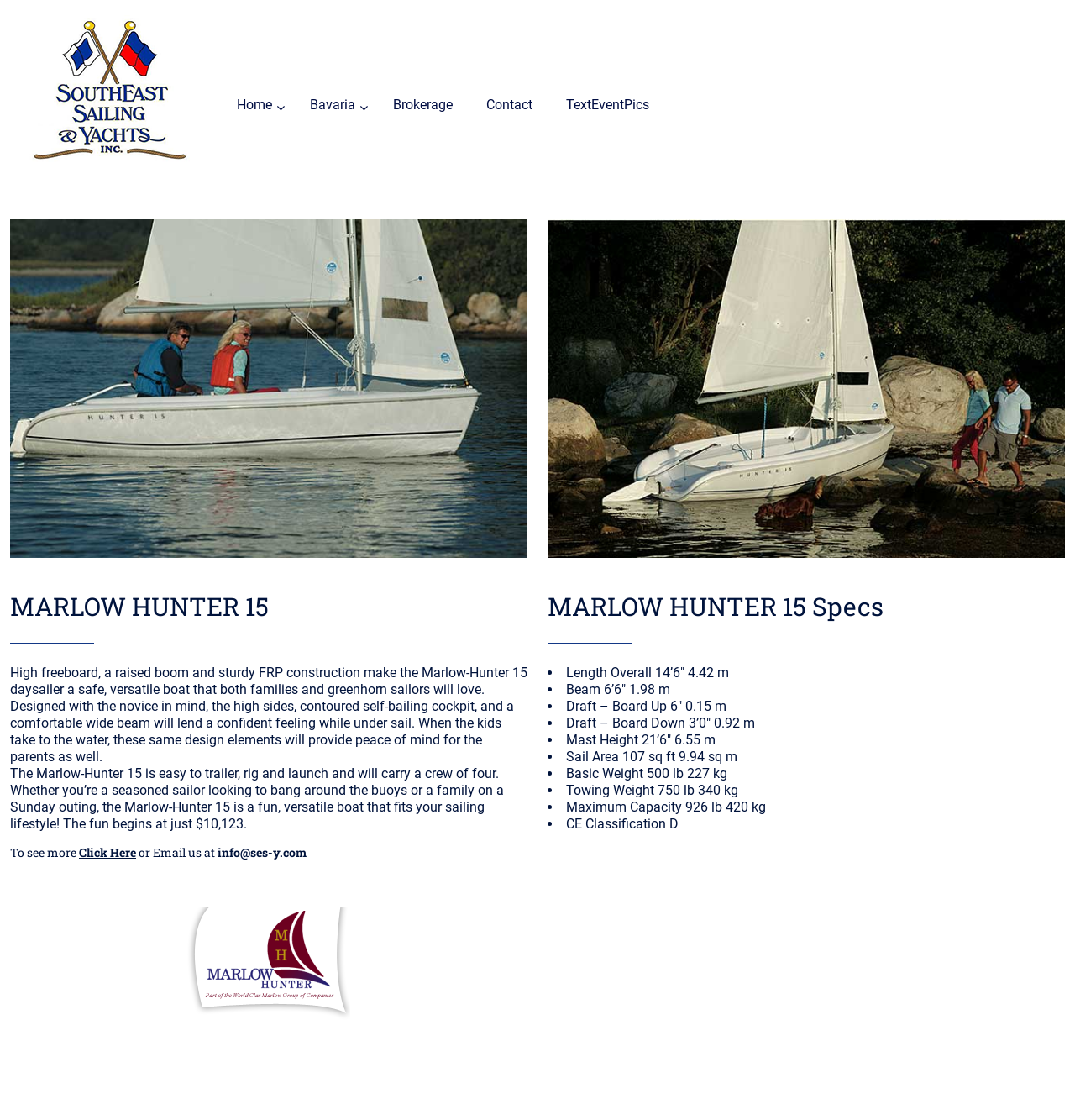What type of boat is being described?
Please ensure your answer to the question is detailed and covers all necessary aspects.

Based on the webpage content, specifically the heading 'MARLOW HUNTER 15' and the description of the boat's features, it can be inferred that the type of boat being described is a Marlow-Hunter 15.